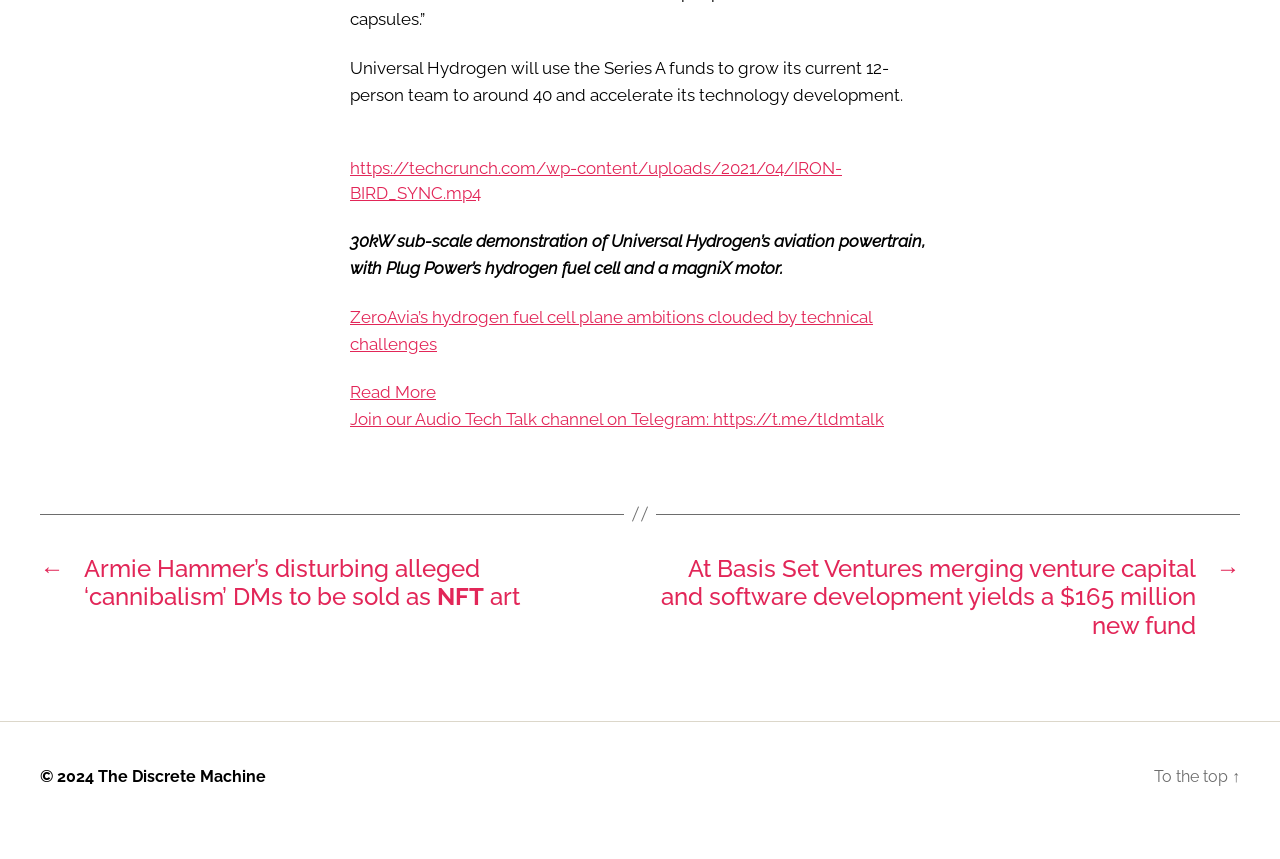What is the power of the sub-scale demonstration of Universal Hydrogen’s aviation powertrain?
From the details in the image, provide a complete and detailed answer to the question.

The StaticText element with bounding box coordinates [0.273, 0.3, 0.723, 0.355] mentions a 30kW sub-scale demonstration of Universal Hydrogen’s aviation powertrain, with Plug Power’s hydrogen fuel cell and a magniX motor.